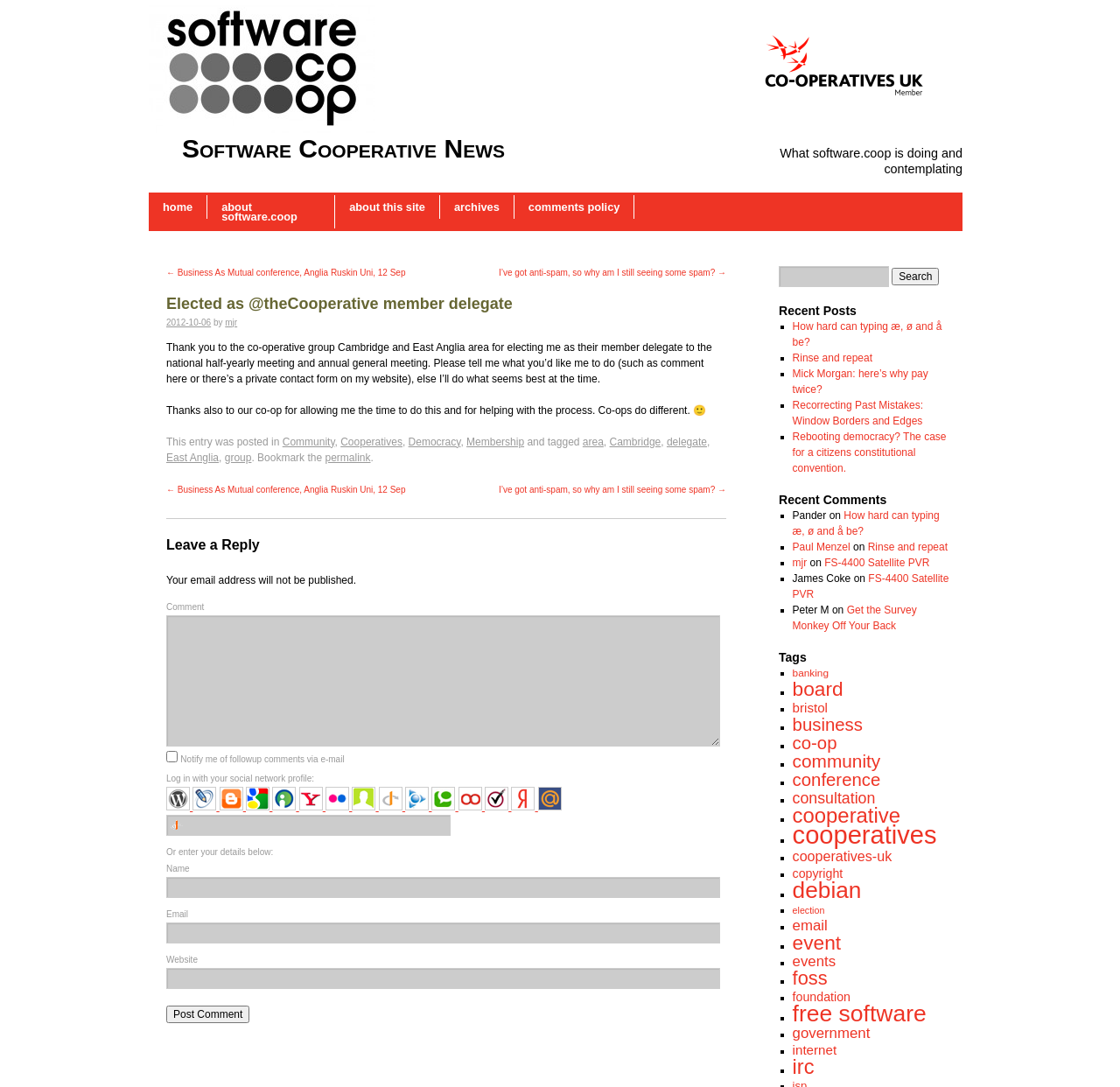What is the date of the blog post?
Utilize the image to construct a detailed and well-explained answer.

The date of the blog post is '2012-10-06' which is mentioned at the top of the blog post.